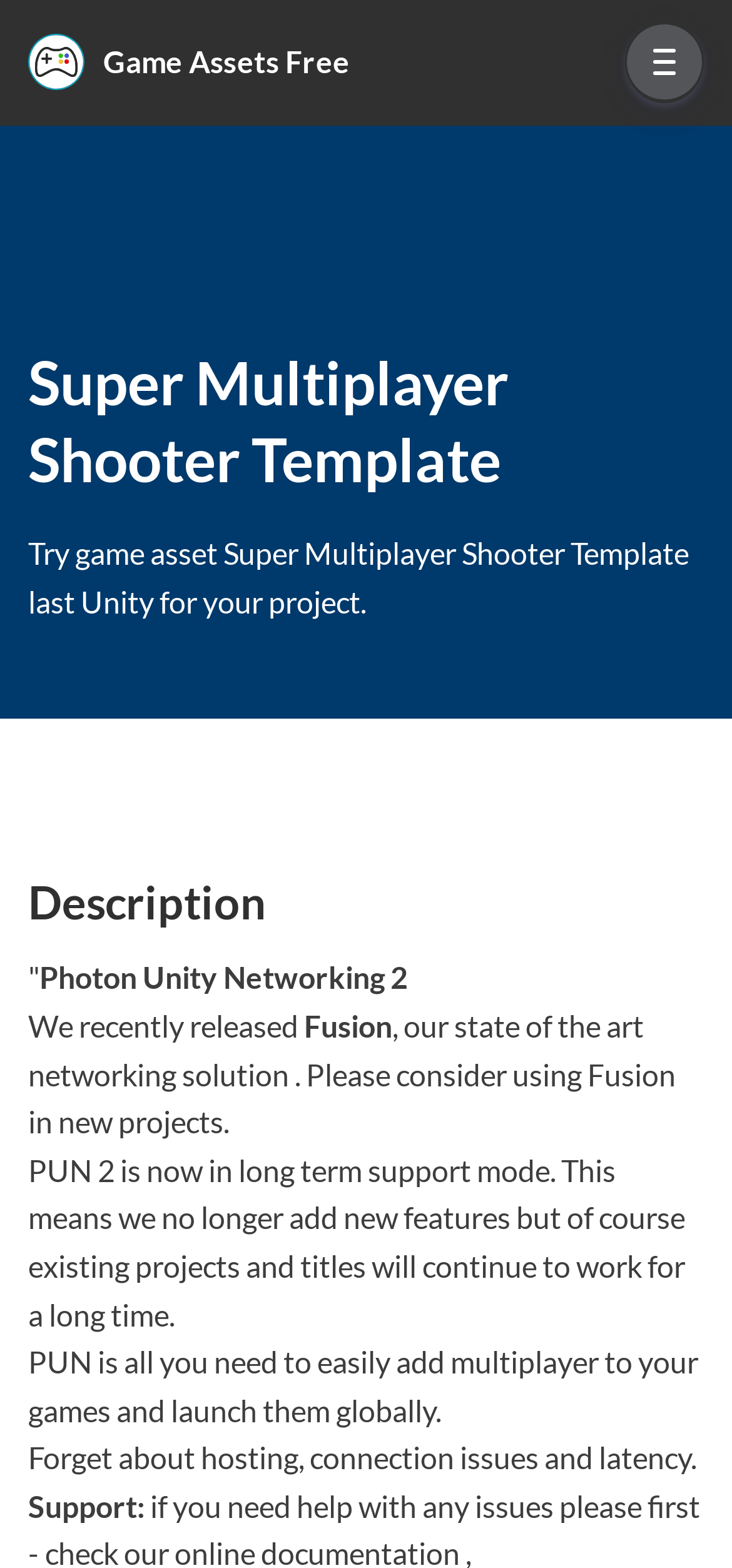Analyze the image and deliver a detailed answer to the question: What is the recommended networking solution?

The recommended networking solution can be inferred from the text 'We recently released Fusion, our state of the art networking solution. Please consider using Fusion in new projects.' which suggests that Fusion is the preferred choice for new projects.